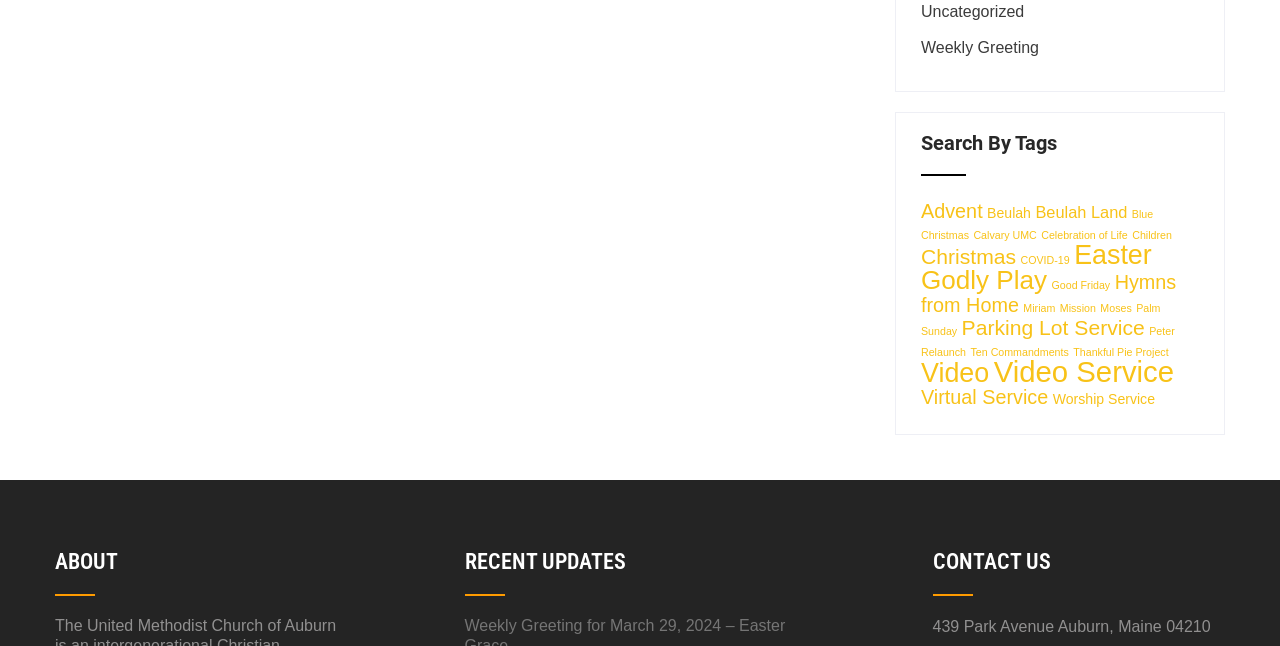How many items are under the 'Easter' category?
Look at the image and answer the question using a single word or phrase.

13